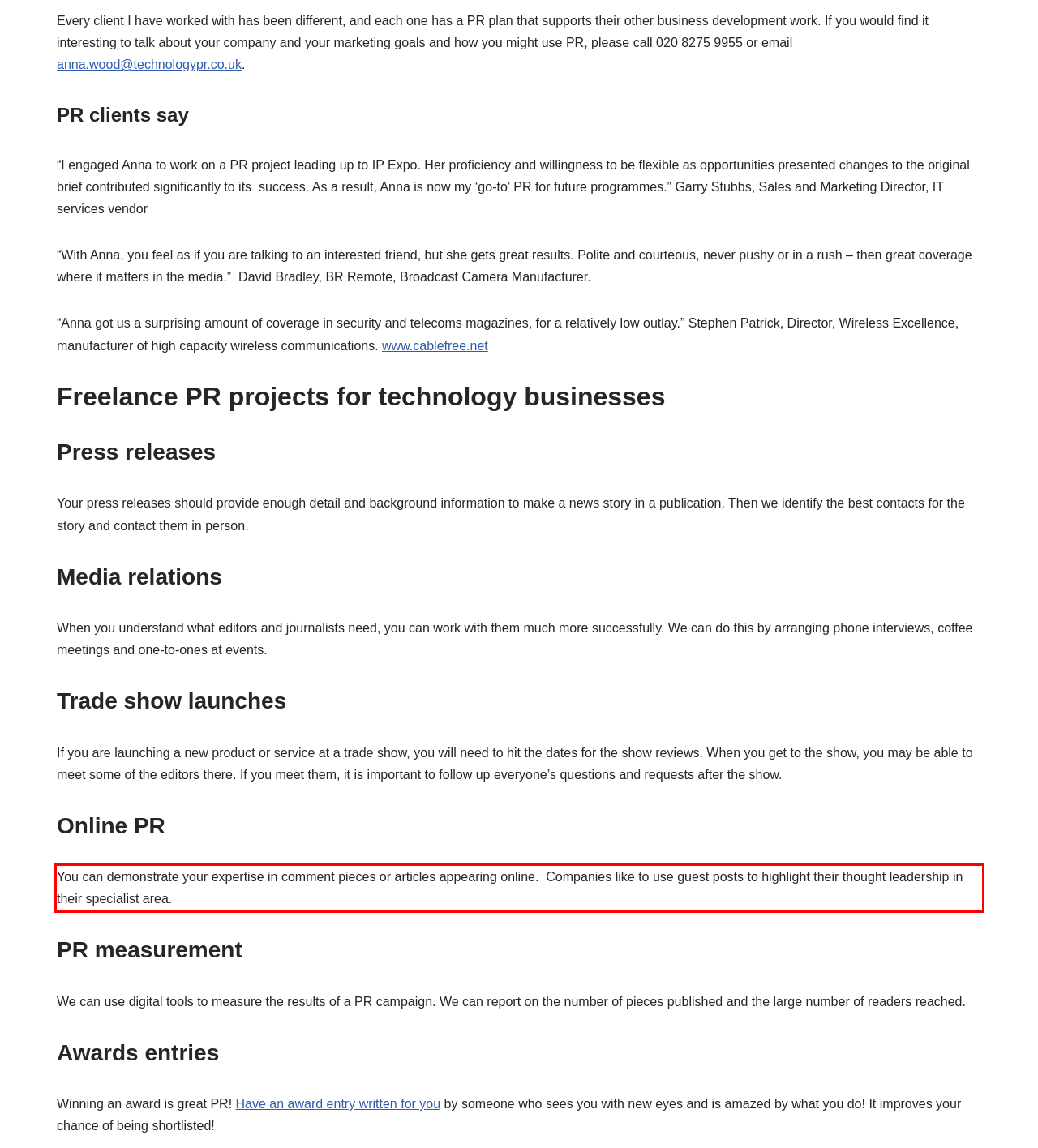Please use OCR to extract the text content from the red bounding box in the provided webpage screenshot.

You can demonstrate your expertise in comment pieces or articles appearing online. Companies like to use guest posts to highlight their thought leadership in their specialist area.